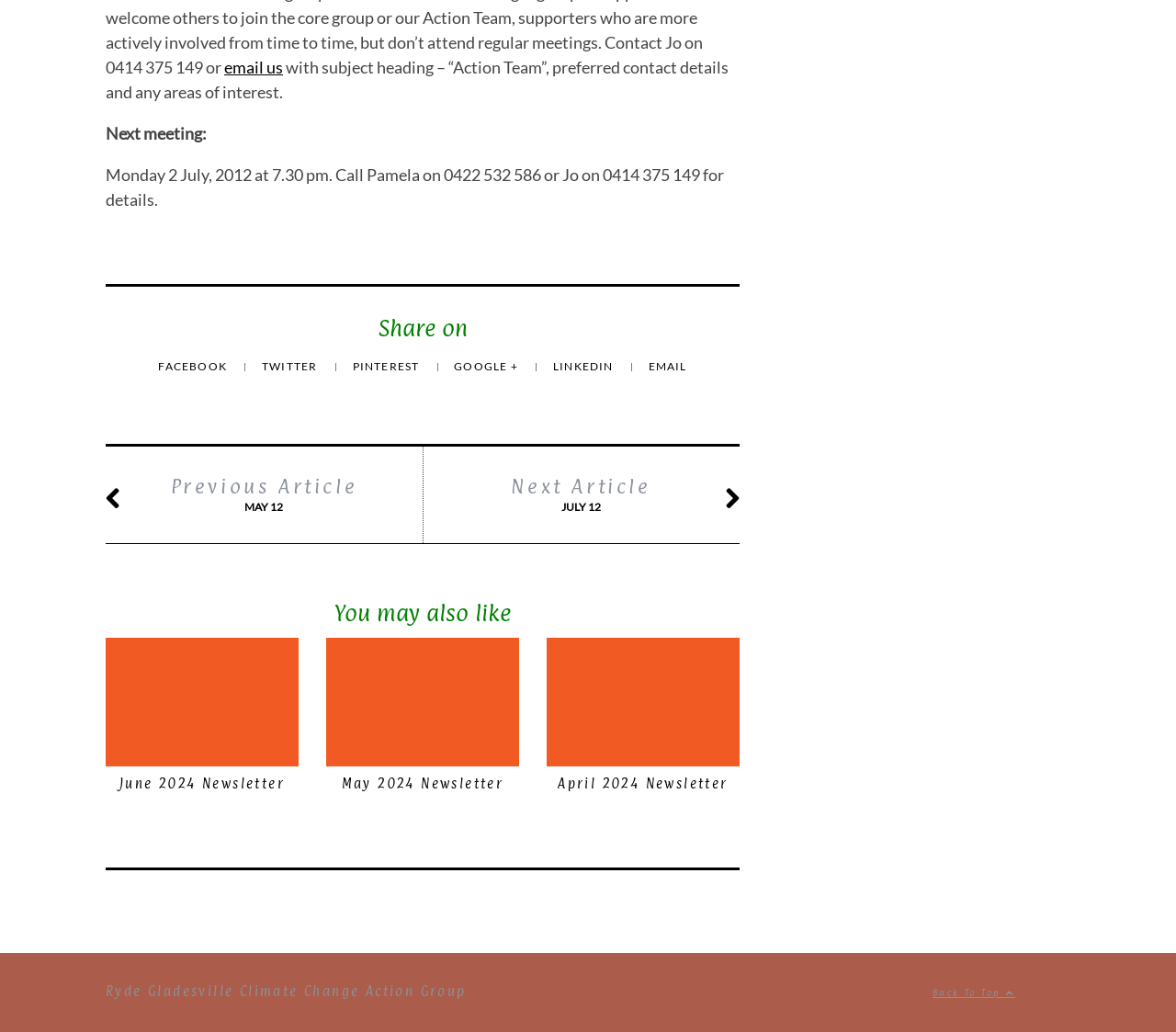Locate the bounding box coordinates of the element that should be clicked to execute the following instruction: "go back to top".

[0.793, 0.956, 0.863, 0.967]